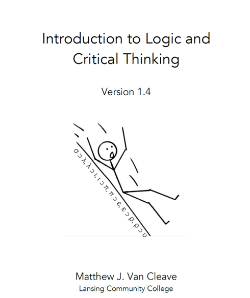Generate a detailed caption that encompasses all aspects of the image.

This image features the cover of the textbook "Introduction to Logic and Critical Thinking," authored by Matthew J. Van Cleave from Lansing Community College. The title is prominently displayed at the top, followed by the version number "Version 1.4." Below the title, a whimsical illustration depicts a stick figure sliding down a slope, suggesting a playful approach to the subject matter of logic and critical thinking. The overall design reflects a blend of academic seriousness and lightheartedness, inviting readers to engage with the content in an accessible manner. The author's name is clearly positioned at the bottom, indicating the source of this educational resource.